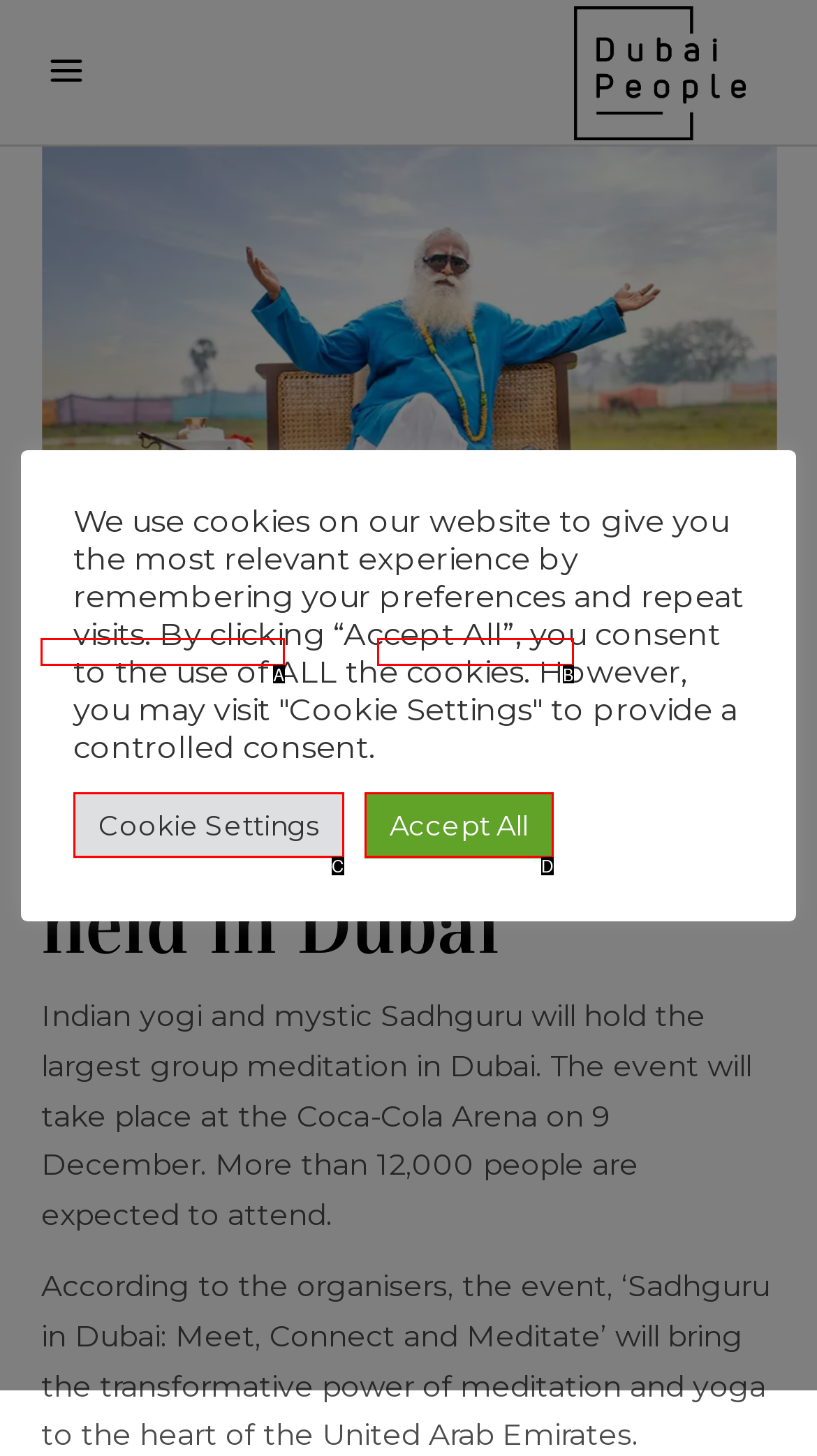Determine which option aligns with the description: December 4, 2023. Provide the letter of the chosen option directly.

A